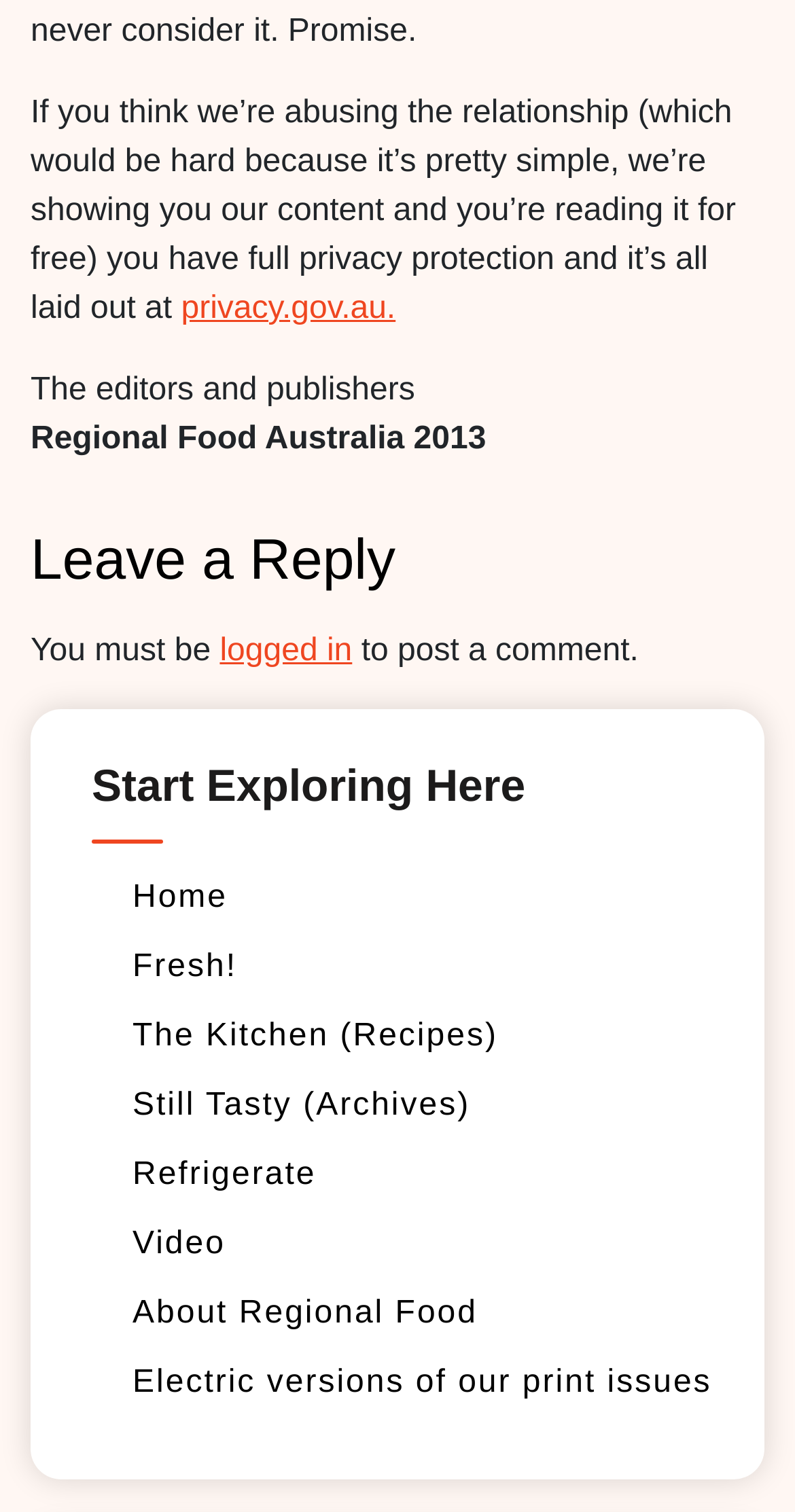Determine the bounding box coordinates of the target area to click to execute the following instruction: "Click on the 'About Regional Food' link."

[0.167, 0.857, 0.601, 0.88]